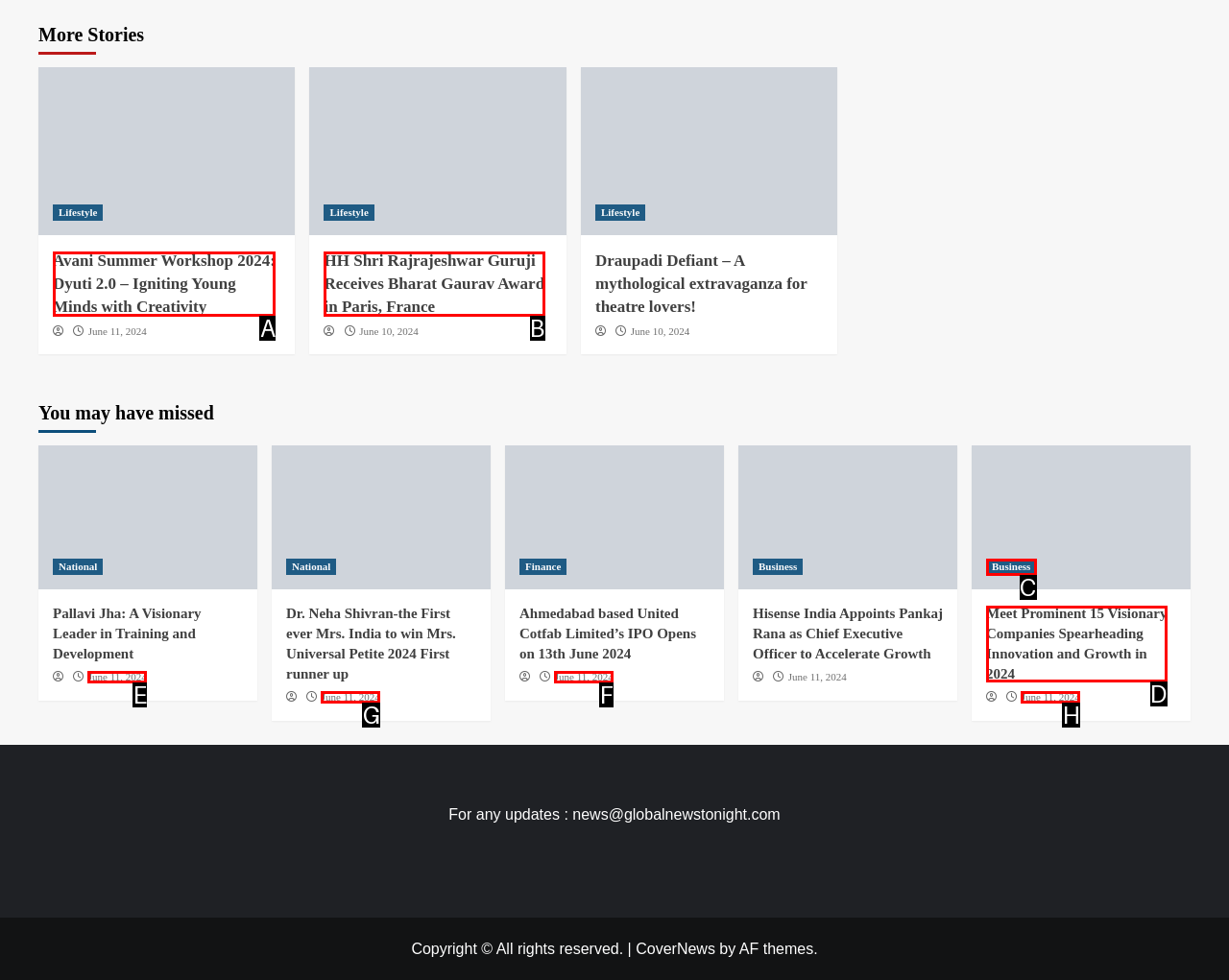From the given choices, identify the element that matches: June 11, 2024
Answer with the letter of the selected option.

H